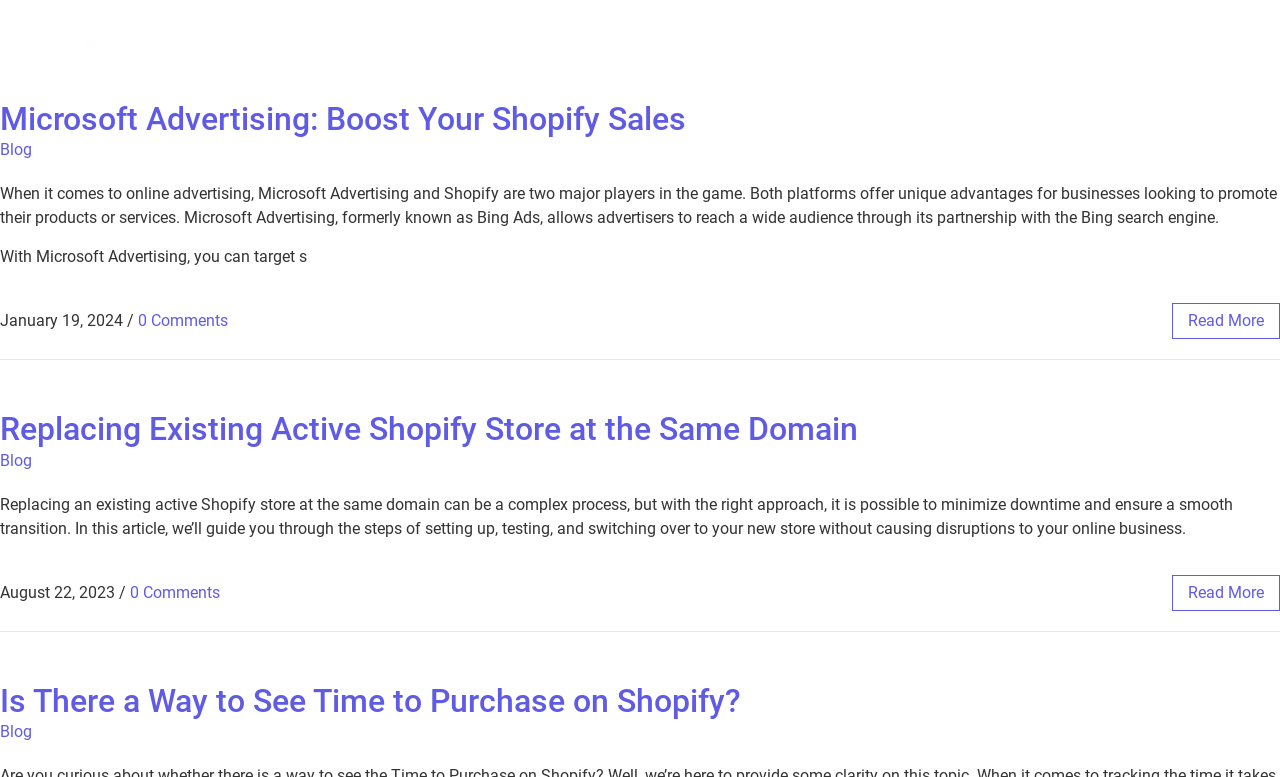Describe all the key features of the webpage in detail.

The webpage is a blog archive page with a total of three articles. At the top, there are several links, including "Delivery Estimation", "Fontio", "Scrollio – Infinite Shopify Scroll", "Microsoft Shopping Feed – Shopify to Microsoft Ads Sync", and "By Simpli Shopify Apps Blog". 

Below these links, the first article has a heading "Microsoft Advertising: Boost Your Shopify Sales" and a brief summary of the article. The article discusses the benefits of using Microsoft Advertising and Shopify for online businesses. 

The second article is located below the first one, with a heading "Replacing Existing Active Shopify Store at the Same Domain". This article provides a guide on how to replace an existing active Shopify store at the same domain without causing disruptions to the online business.

The third article is located at the bottom of the page, with a heading "Is There a Way to See Time to Purchase on Shopify?". The content of this article is not fully visible on this page, but it appears to discuss the topic of tracking time to purchase on Shopify.

Each article has a "Read More" link at the bottom, allowing users to access the full content of the article. Additionally, each article has a footer section with the date published and a "0 Comments" link.